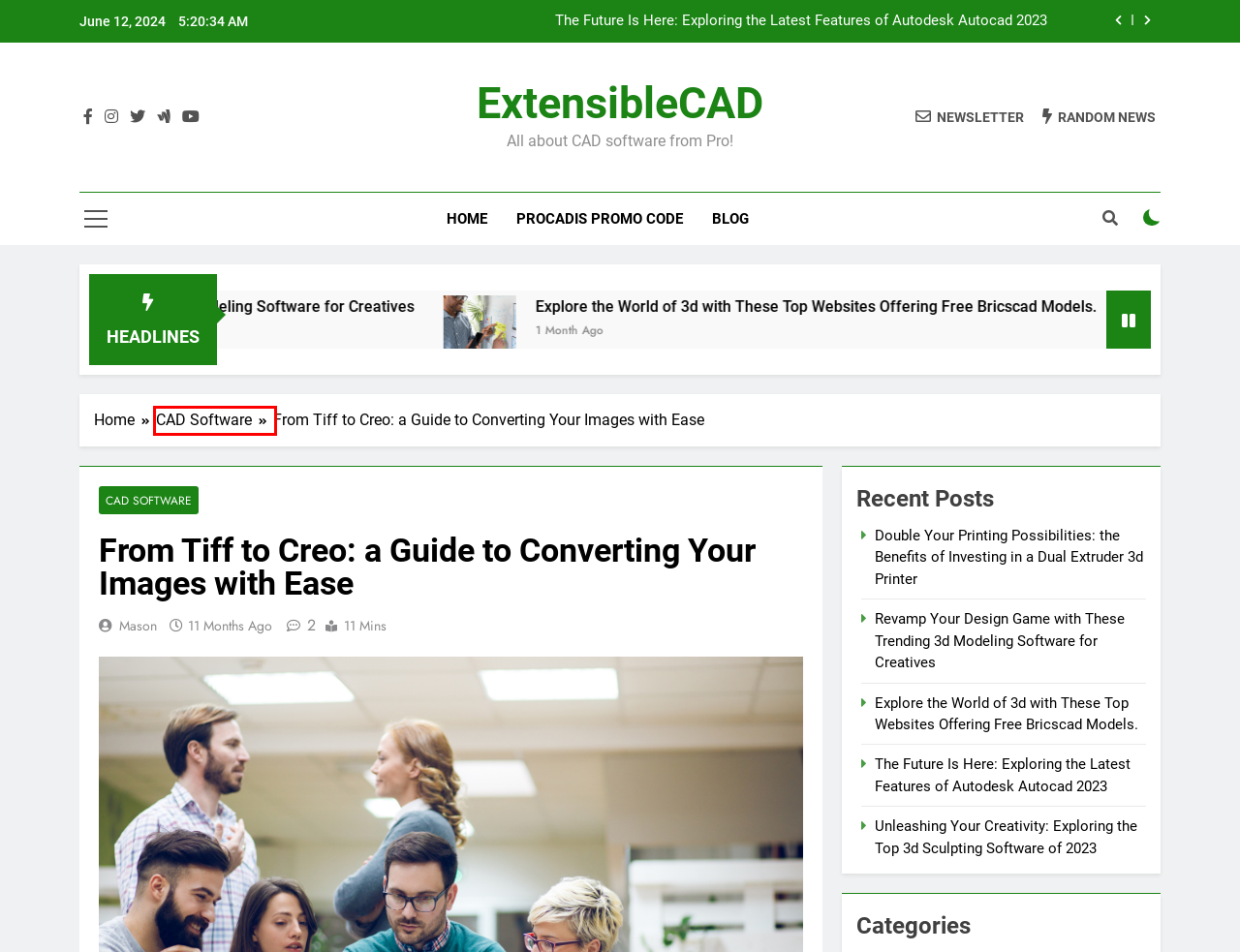You are given a webpage screenshot where a red bounding box highlights an element. Determine the most fitting webpage description for the new page that loads after clicking the element within the red bounding box. Here are the candidates:
A. ProCADis Promo Code - Unlock Exclusive Discounts on Autodesk Software! - ExtensibleCAD
B. Explore the World of 3d with These Top Websites Offering Free Bricscad Models. - ExtensibleCAD
C. Revamp Your Design Game with These Trending 3d Modeling Software for Creatives - ExtensibleCAD
D. Mason - ExtensibleCAD
E. Blog - ExtensibleCAD
F. Solidworks - ExtensibleCAD
G. Home - ExtensibleCAD
H. CAD Software - ExtensibleCAD

H